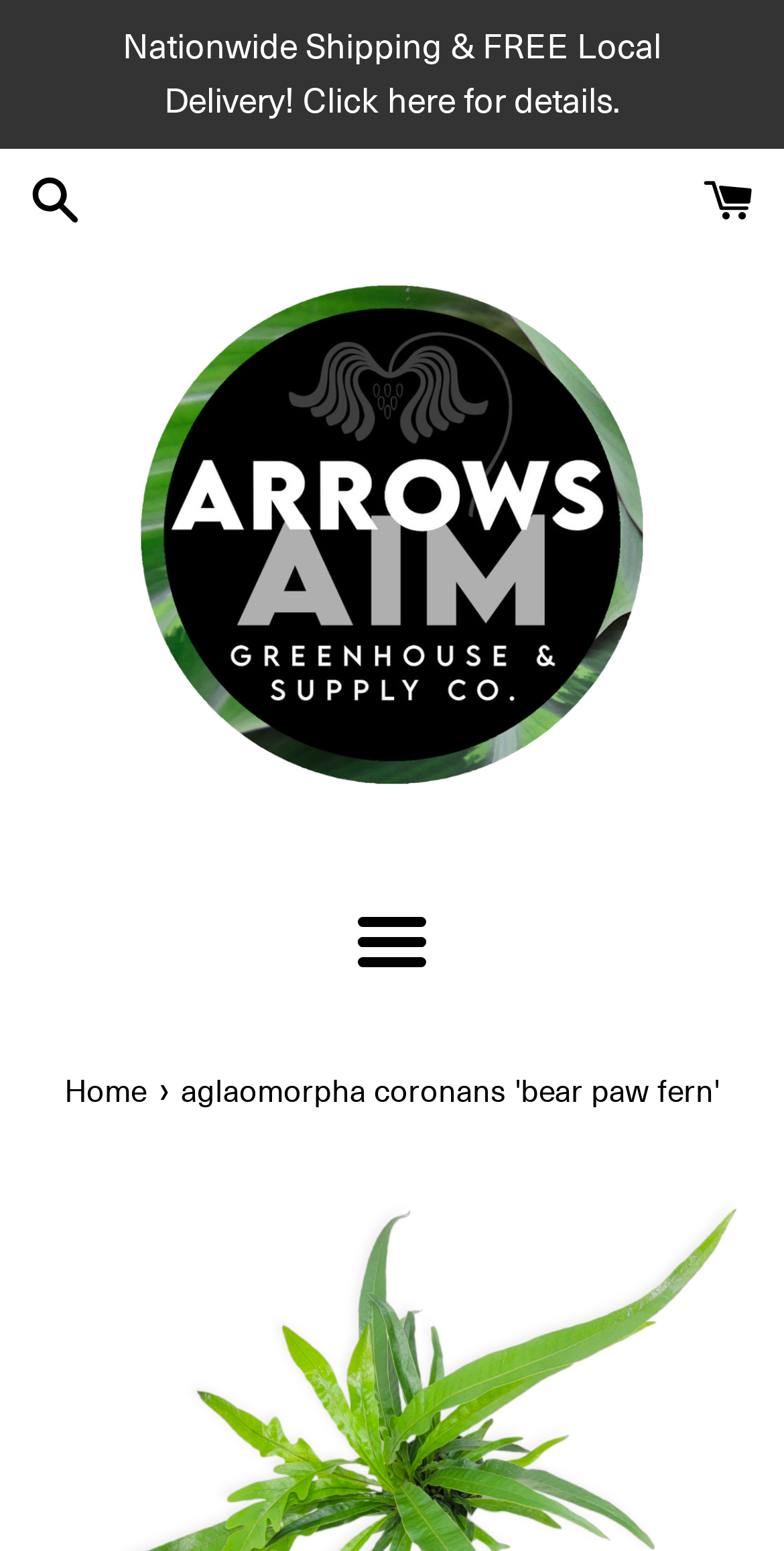Generate the text content of the main headline of the webpage.

aglaomorpha coronans 'bear paw fern'